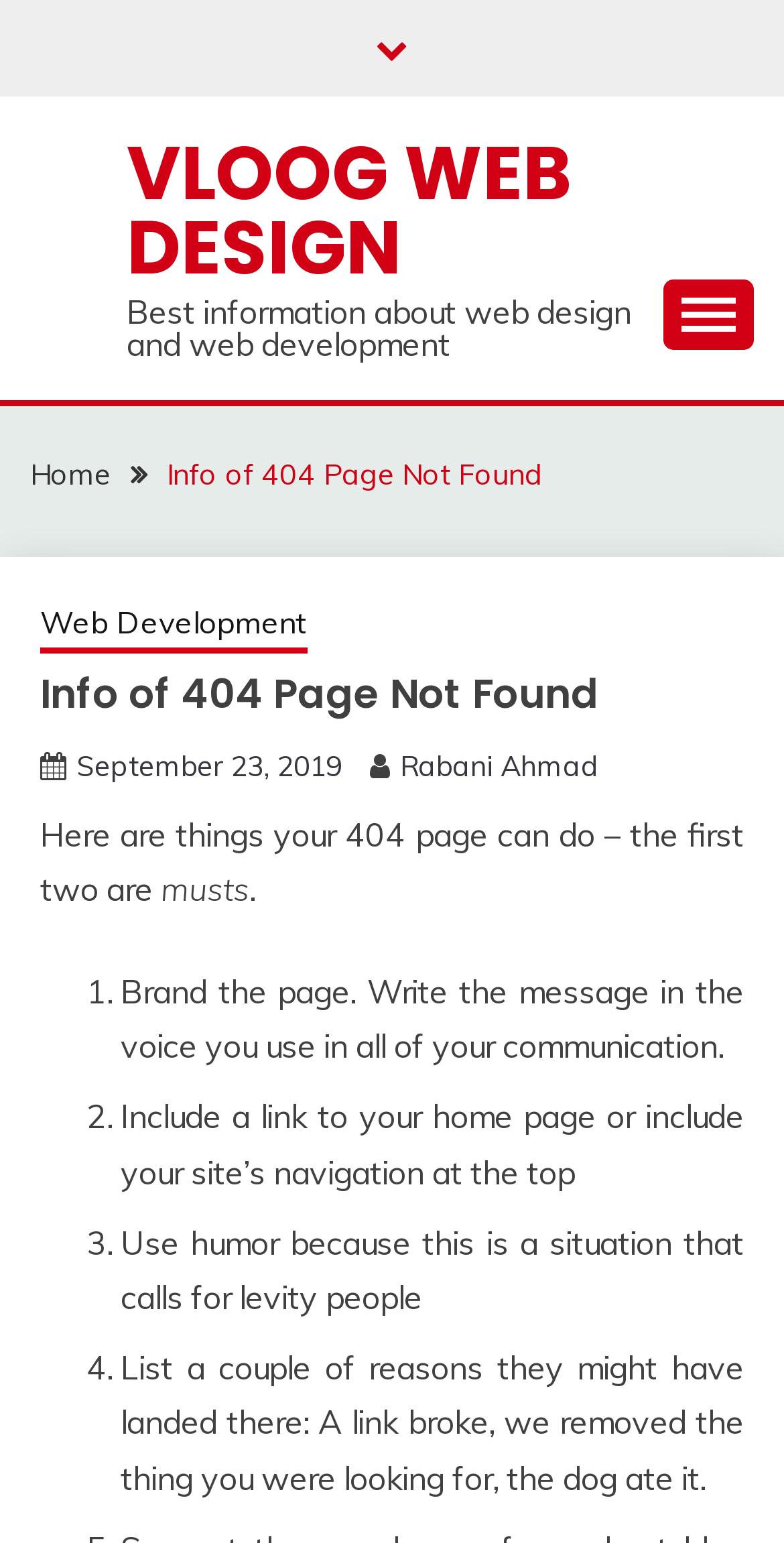Using the webpage screenshot, find the UI element described by Vloog Web Design. Provide the bounding box coordinates in the format (top-left x, top-left y, bottom-right x, bottom-right y), ensuring all values are floating point numbers between 0 and 1.

[0.162, 0.078, 0.728, 0.194]